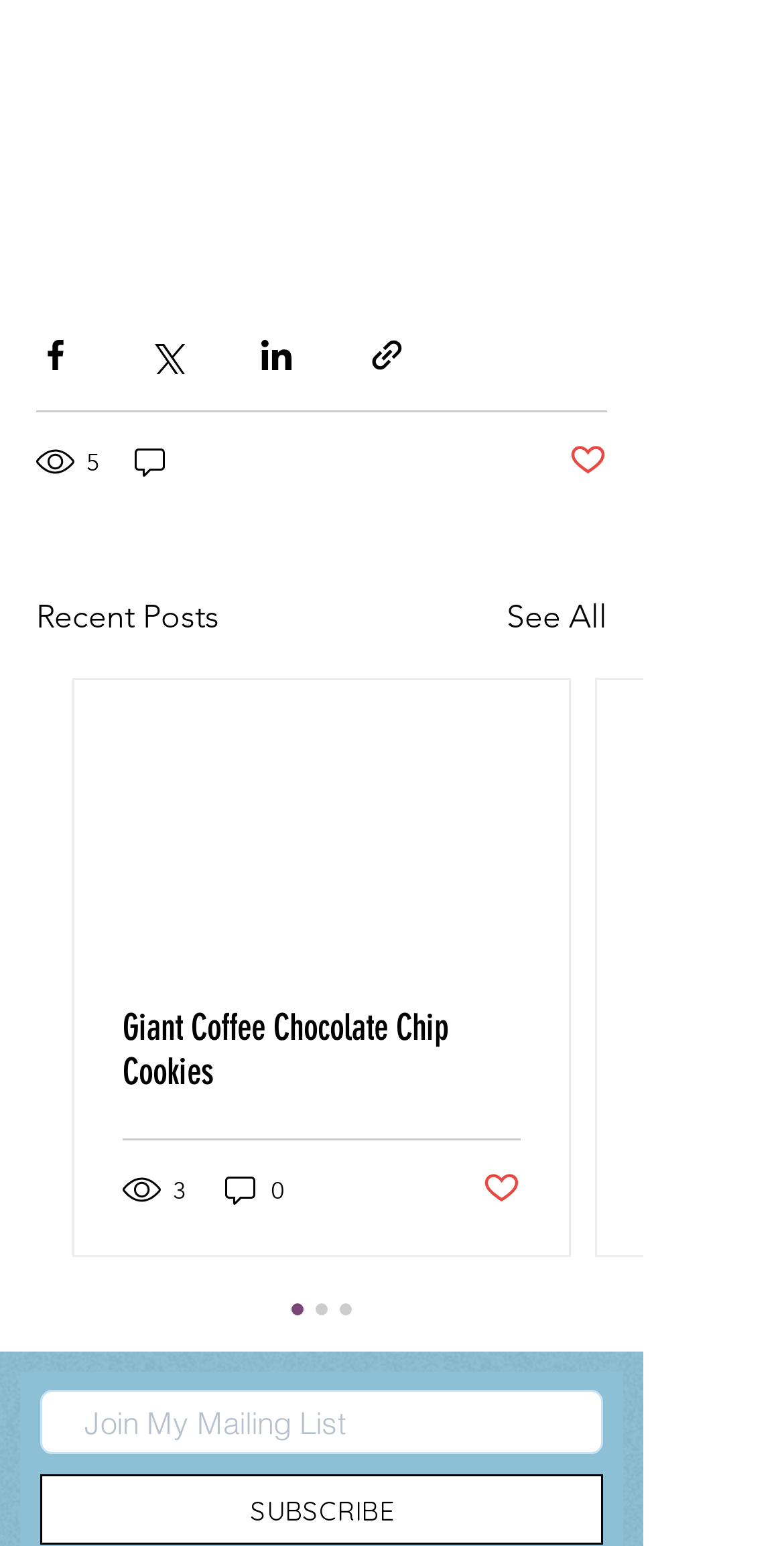Identify the bounding box coordinates of the element to click to follow this instruction: 'Like a post'. Ensure the coordinates are four float values between 0 and 1, provided as [left, top, right, bottom].

[0.726, 0.285, 0.774, 0.312]